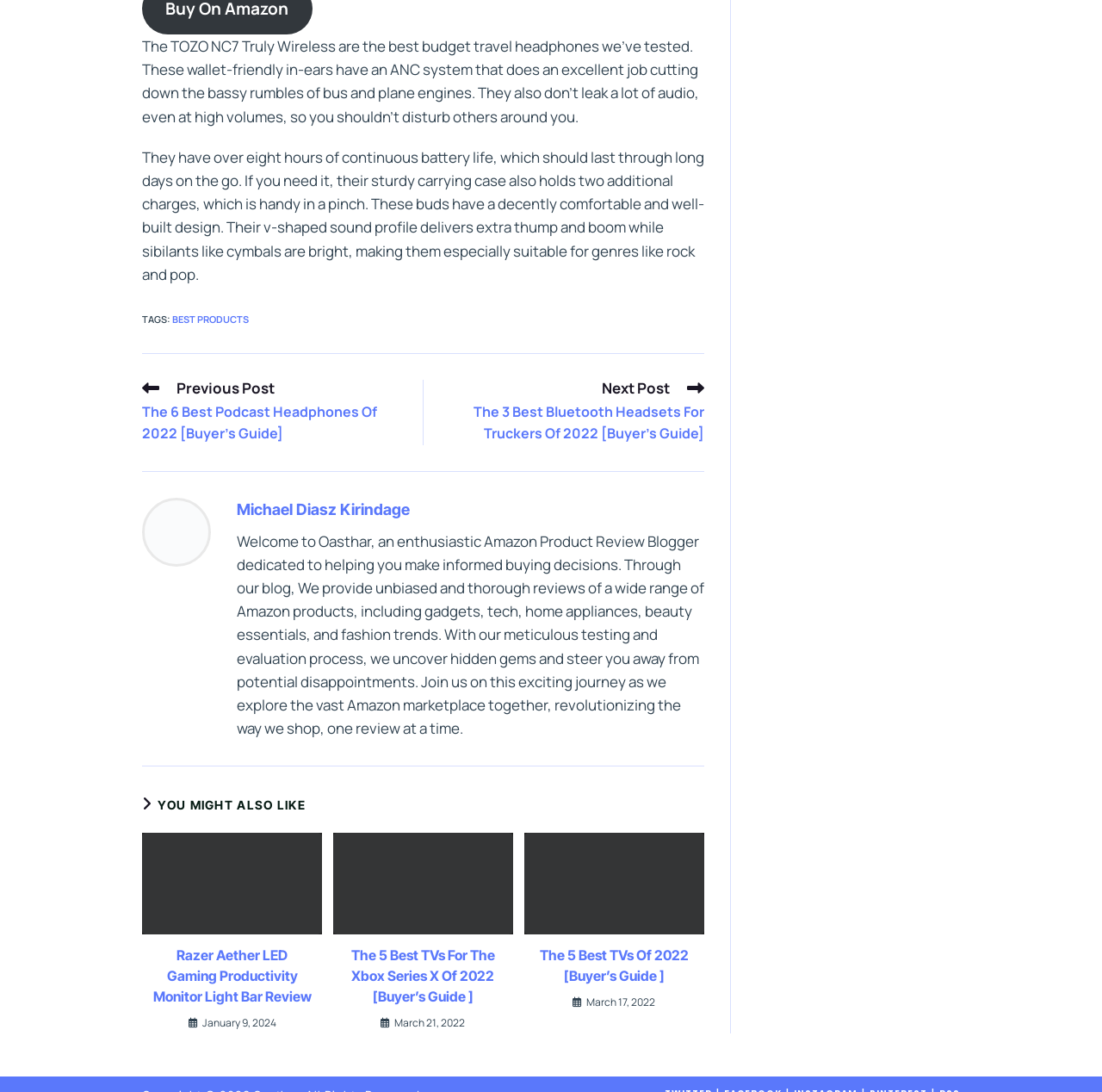Can you identify the bounding box coordinates of the clickable region needed to carry out this instruction: 'Read more about the 10 Best Audio-Technica Headphones of 2023'? The coordinates should be four float numbers within the range of 0 to 1, stated as [left, top, right, bottom].

[0.129, 0.291, 0.398, 0.306]